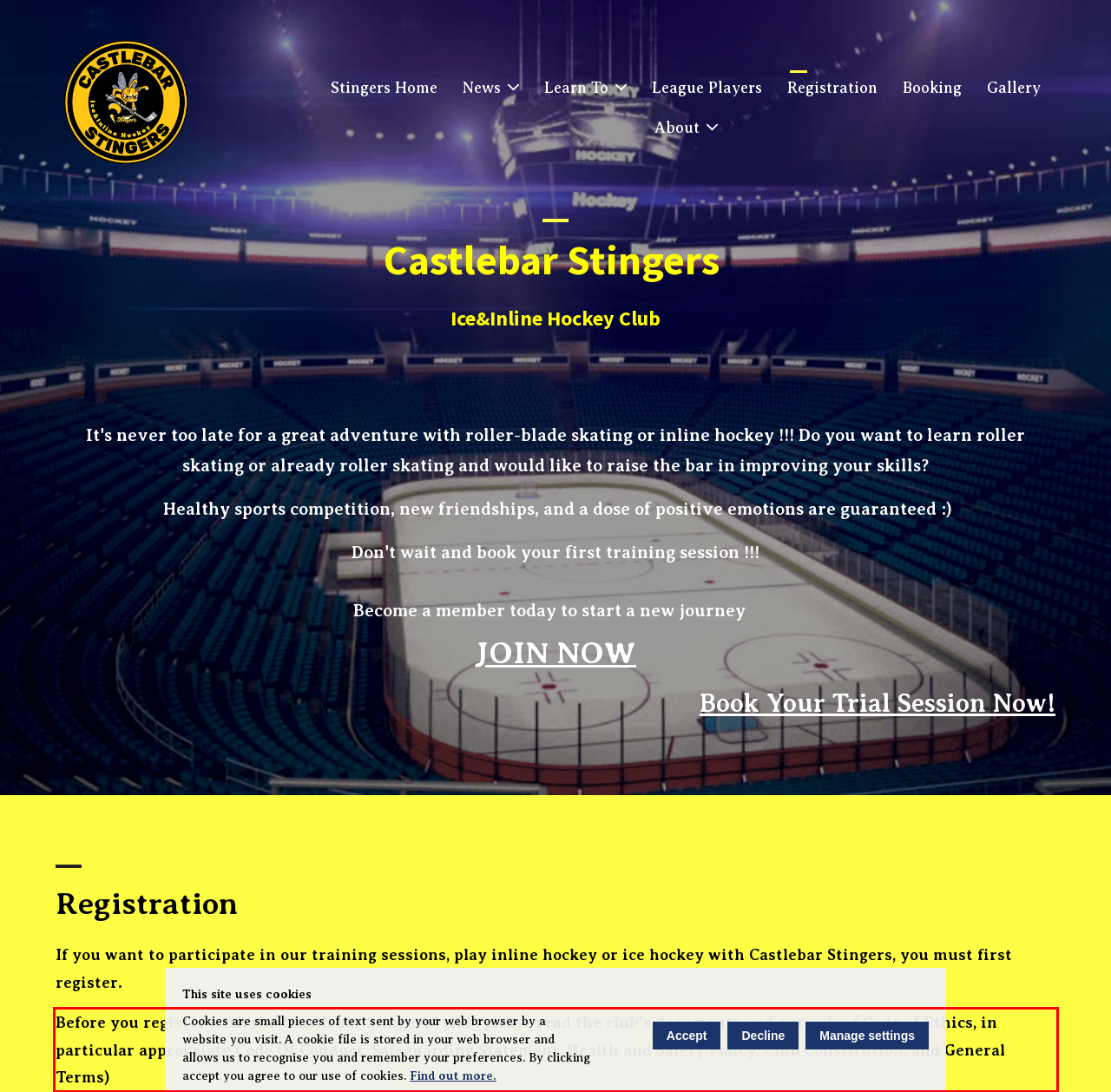Using the provided webpage screenshot, identify and read the text within the red rectangle bounding box.

Before you register with the "Castlebar Stingers" club, please read the club's documents and our rules ( Code of Ethics, in particular appropriate Code Of Conduct, Safeguarding Statement, Health and Safety Policy, Club Constitution, and General Terms)